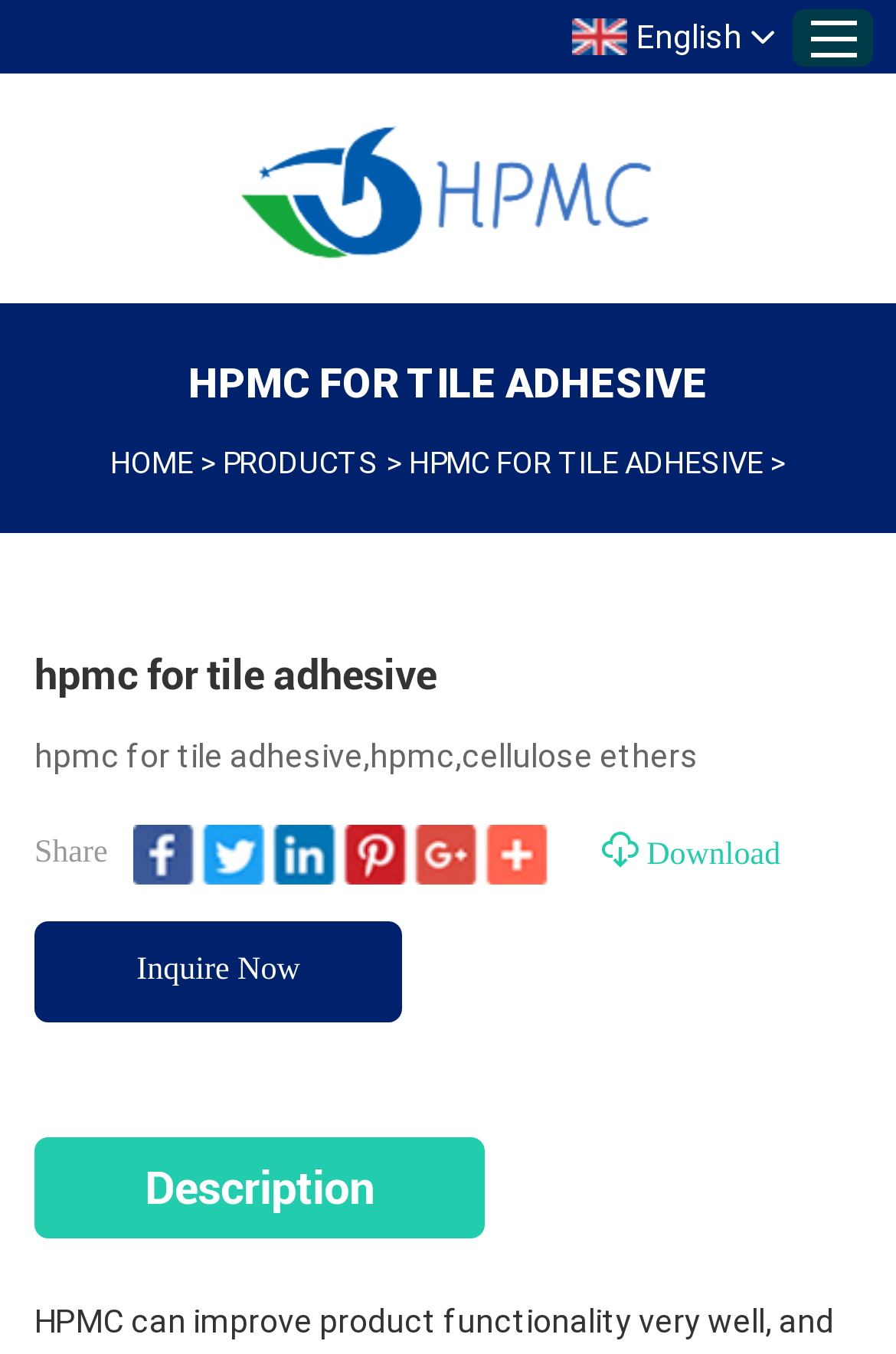Give a complete and precise description of the webpage's appearance.

This webpage appears to be a product information page, specifically about HPMC (Hydroxypropyl Methylcellulose) for tile adhesive. 

At the top of the page, there is a search bar with a button next to it. Below the search bar, there is a navigation menu with links to various sections of the website, including HOME, About Us, Products, News, Contact Us, Faq, and Manufacturer. 

To the right of the navigation menu, there is a language selection option, currently set to English. On the left side of the page, there is a logo or icon.

The main content of the page is divided into two sections. The top section has a heading that reads "hpmc for tile adhesive" and a brief description of the product. Below the heading, there are three links: HOME, PRODUCTS, and HPMC FOR TILE ADHESIVE.

The bottom section of the page has a static text that reads "Description" and likely contains detailed information about the product. There are also two buttons, one for downloading and one for inquiring about the product. Additionally, there is a social media sharing icon and an image, possibly a product image or a related graphic.

Overall, the webpage is focused on providing information about HPMC for tile adhesive and allowing users to navigate to other related sections of the website.